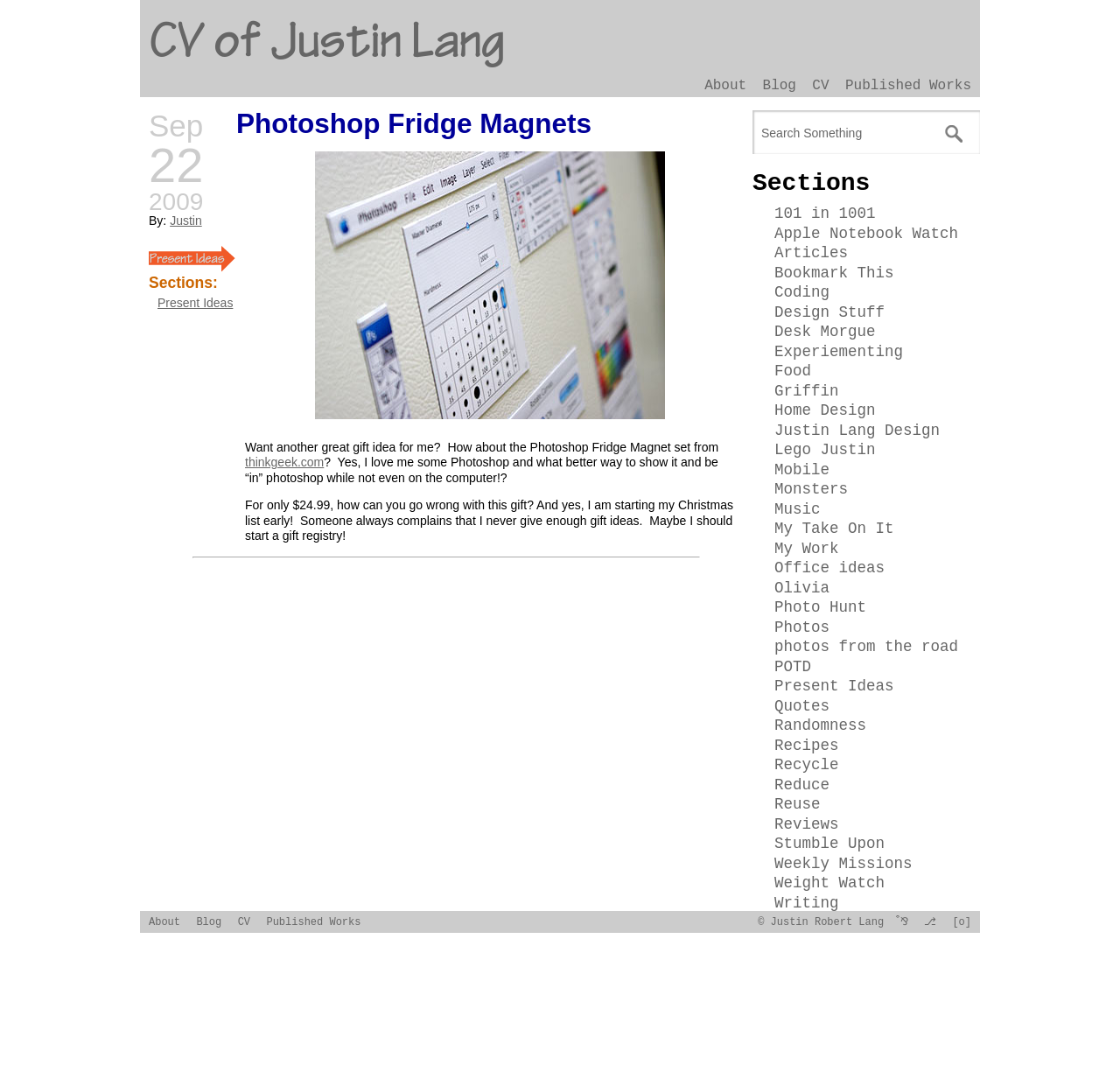Extract the primary header of the webpage and generate its text.

CV of Justin Lang